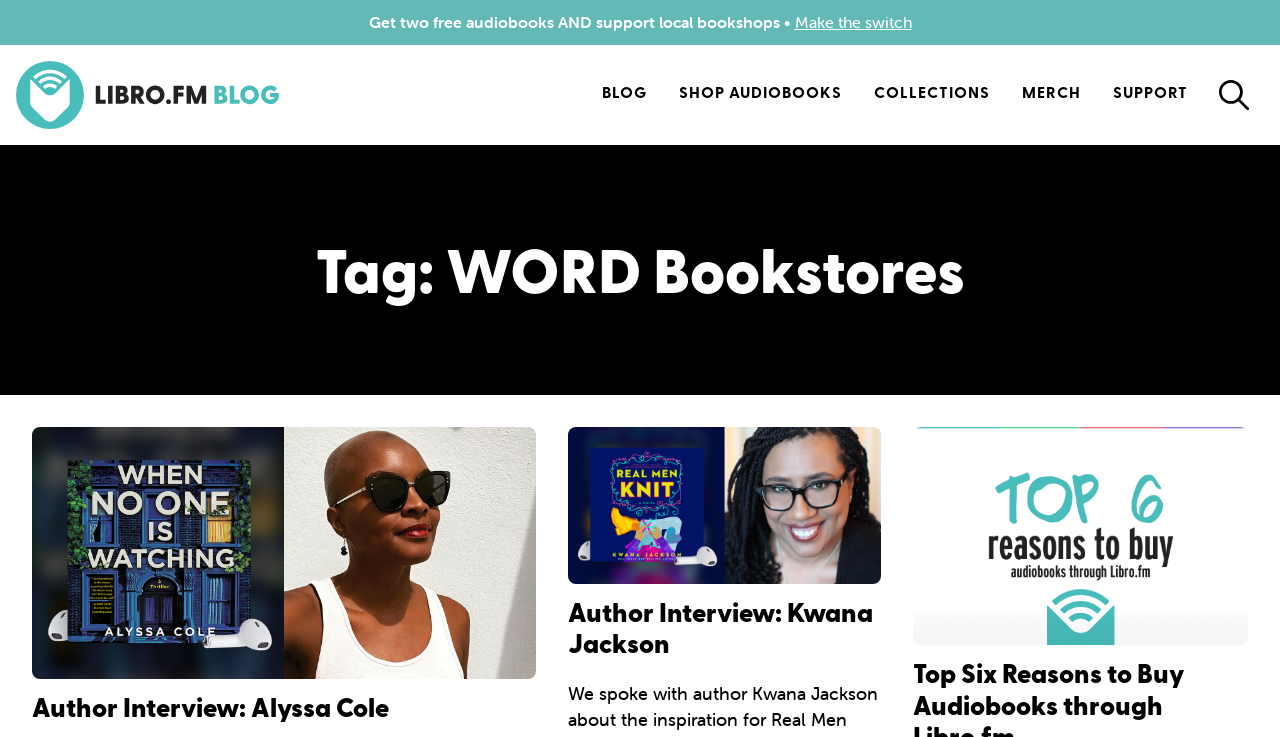How many author interviews are on this webpage?
Please answer the question as detailed as possible.

There are two author interviews on this webpage, one with Alyssa Cole and another with Kwana Jackson, as indicated by the headings 'Author Interview: Alyssa Cole' and 'Author Interview: Kwana Jackson'.